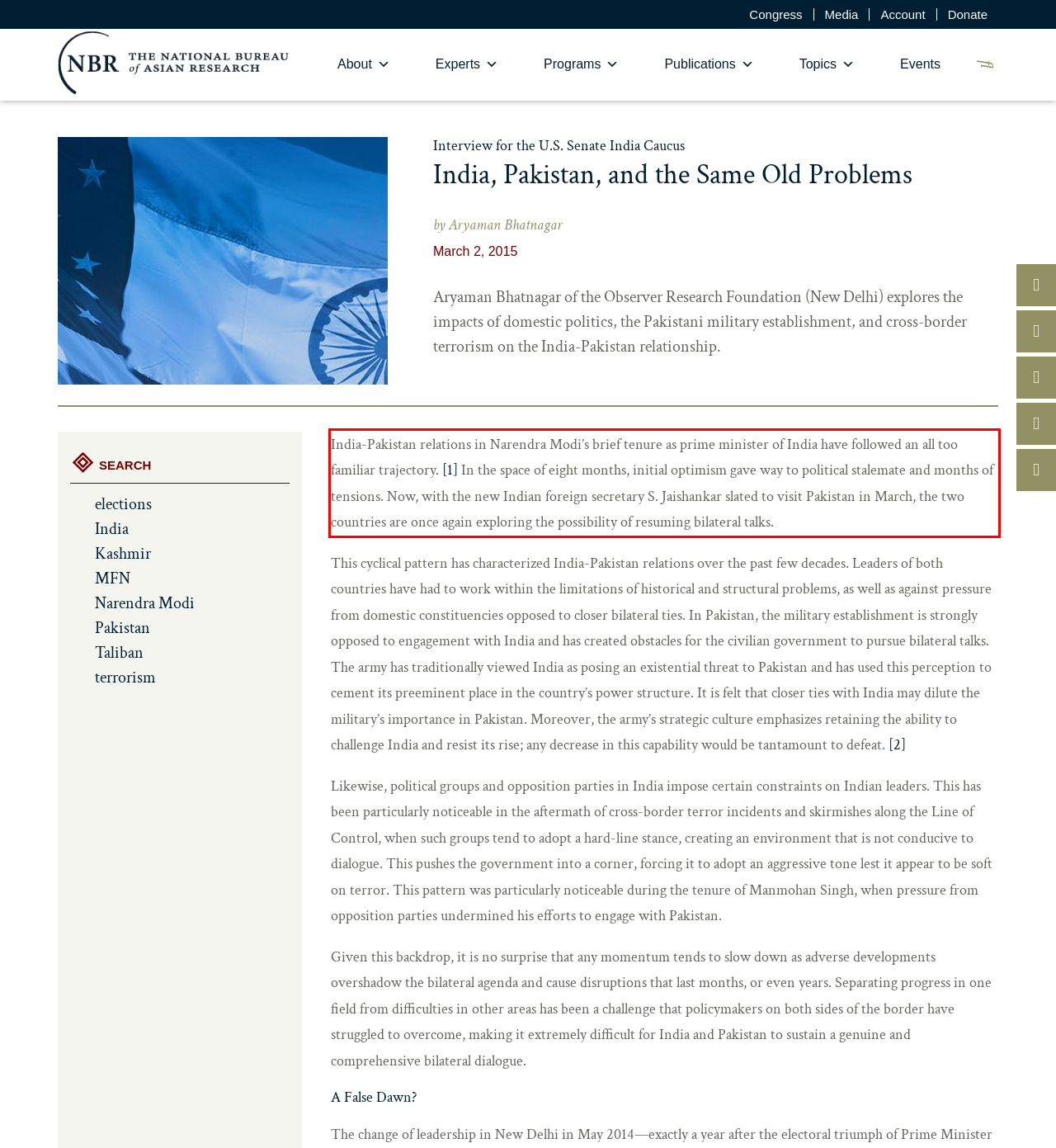Please recognize and transcribe the text located inside the red bounding box in the webpage image.

India-Pakistan relations in Narendra Modi’s brief tenure as prime minister of India have followed an all too familiar trajectory. [1] In the space of eight months, initial optimism gave way to political stalemate and months of tensions. Now, with the new Indian foreign secretary S. Jaishankar slated to visit Pakistan in March, the two countries are once again exploring the possibility of resuming bilateral talks.